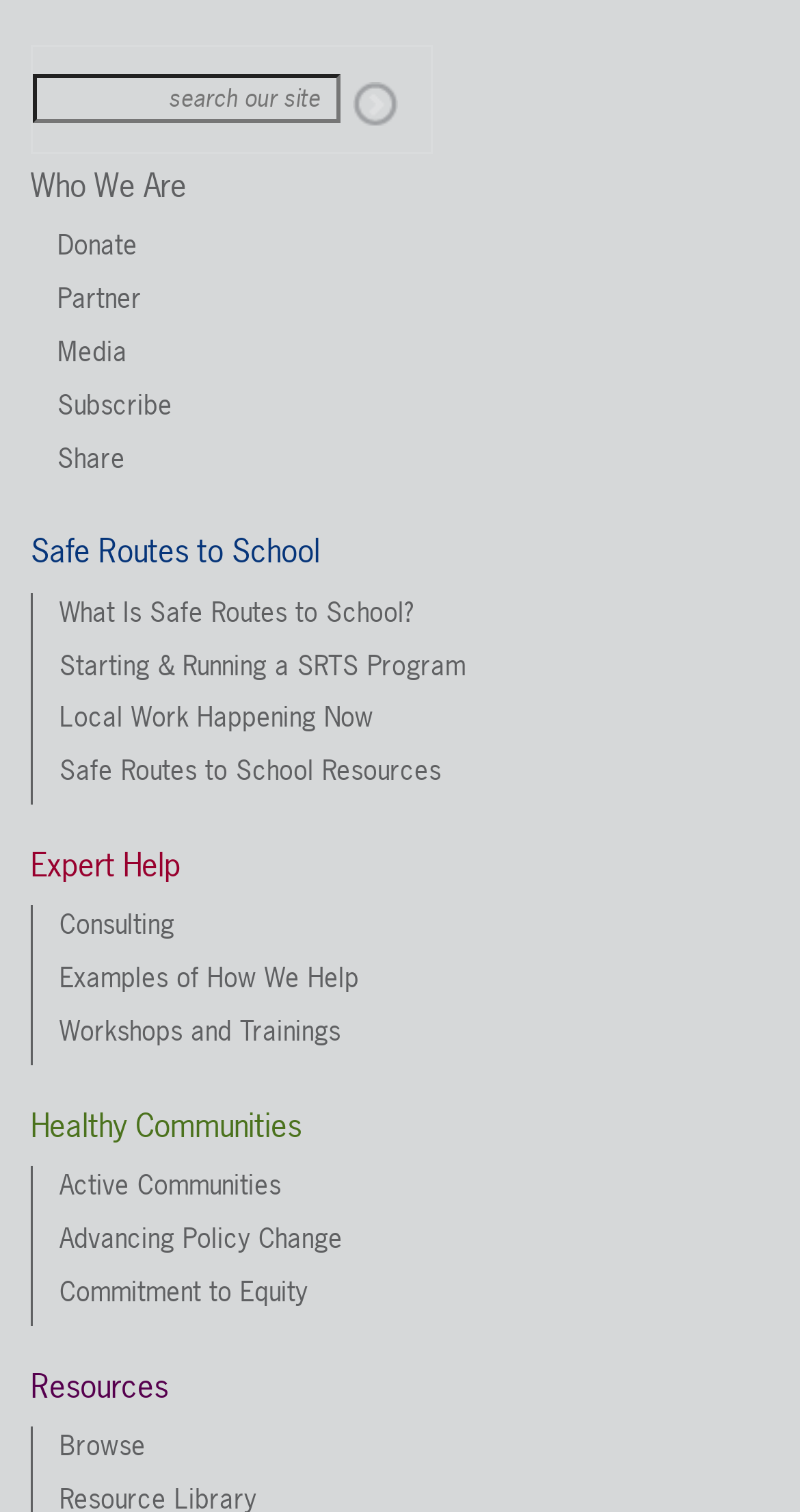Given the webpage screenshot and the description, determine the bounding box coordinates (top-left x, top-left y, bottom-right x, bottom-right y) that define the location of the UI element matching this description: title="G15Tools"

None